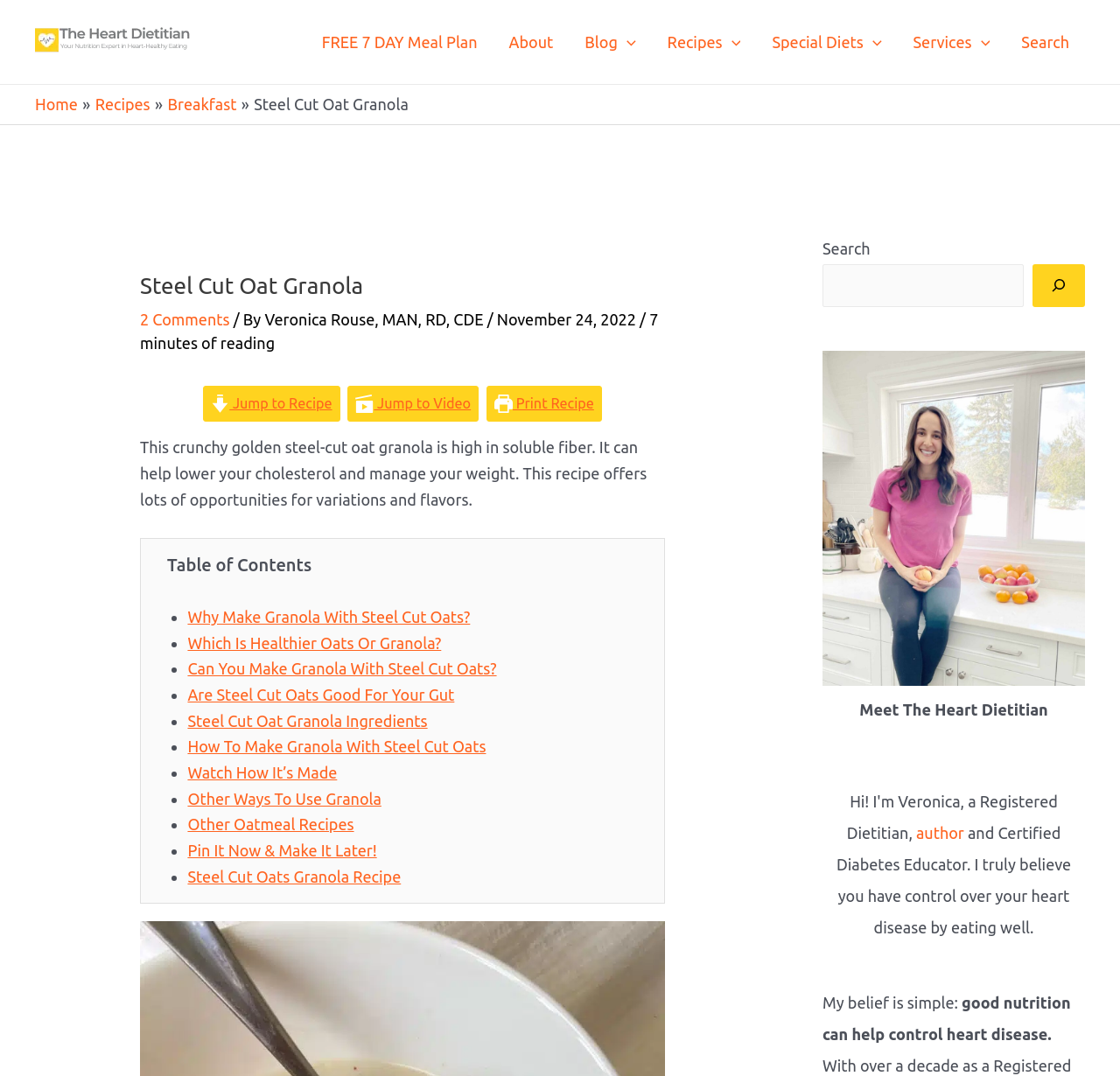Produce an extensive caption that describes everything on the webpage.

This webpage is about a recipe for steel cut oat granola, specifically highlighting its health benefits. At the top left corner, there is a logo of "The Heart Dietitian" accompanied by a navigation menu with links to various sections of the website, including "FREE 7 DAY Meal Plan", "About", "Blog Menu Toggle", "Recipes Menu Toggle", "Special Diets Menu Toggle", and "Services Menu Toggle". 

Below the navigation menu, there is a breadcrumbs section showing the current page's location in the website's hierarchy, with links to "Home", "Recipes", and "Breakfast". 

The main content of the page is divided into several sections. The first section has a heading "Steel Cut Oat Granola" and provides a brief introduction to the recipe, mentioning its health benefits. There are also links to "2 Comments" and the author's name, "Veronica Rouse, MAN, RD, CDE", along with the date "November 24, 2022" and an estimate of "7 minutes of reading". 

Below this section, there are three links: "Jump to Recipe", "Jump to Video", and "Print Recipe", each accompanied by an icon. 

The next section provides a brief description of the recipe, highlighting its crunchy texture and health benefits. 

Following this, there is a table of contents with links to various sections of the recipe, including "Why Make Granola With Steel Cut Oats?", "Which Is Healthier Oats Or Granola?", and "Steel Cut Oat Granola Ingredients", among others. 

On the right side of the page, there is a search bar with a search button and an icon. 

Below the search bar, there is an image of Veronica Rouse holding an apple, accompanied by a caption "Meet The Heart Dietitian". 

At the bottom of the page, there is a section with a brief introduction to the author, mentioning her profession and beliefs about the importance of good nutrition in controlling heart disease.